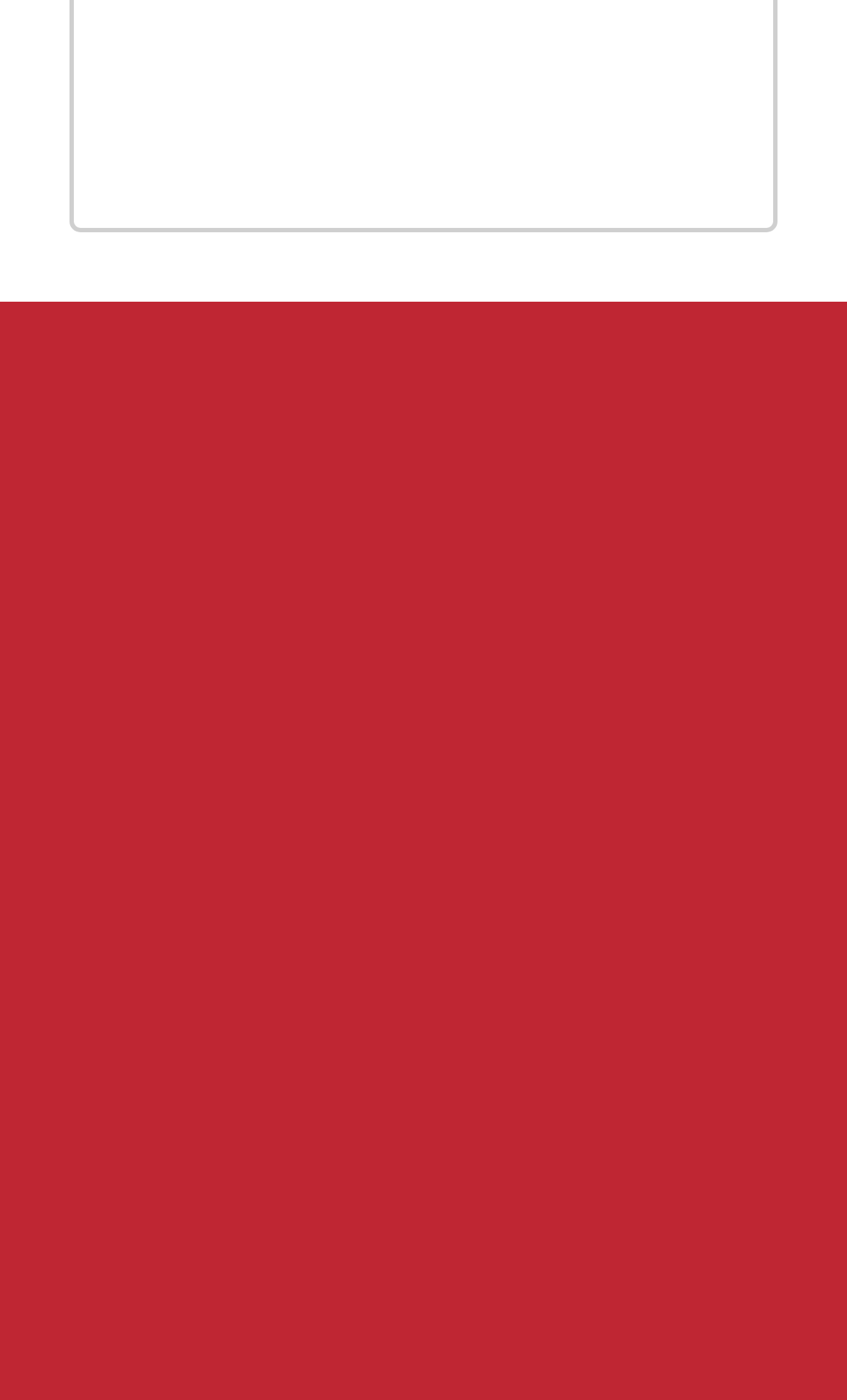What are the three headings on the webpage?
Give a single word or phrase answer based on the content of the image.

logo, RING, WRITE